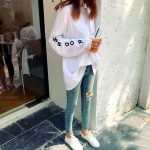Provide a thorough and detailed response to the question by examining the image: 
What is the woman holding in her hand?

According to the caption, the woman is holding a refreshing drink in her hand, which adds to the relaxed vibe of the scene.